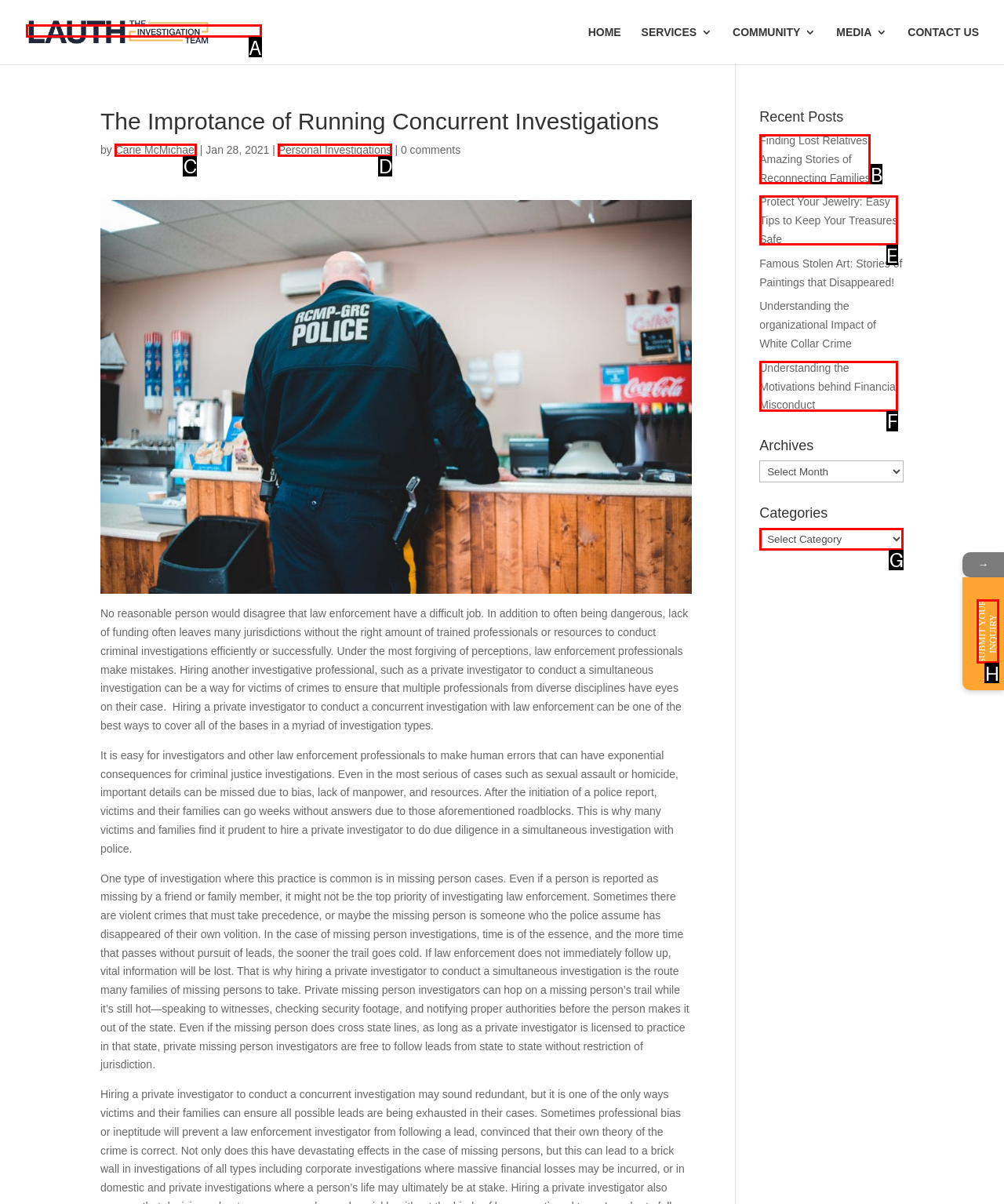Determine the HTML element to be clicked to complete the task: Watch videos. Answer by giving the letter of the selected option.

None